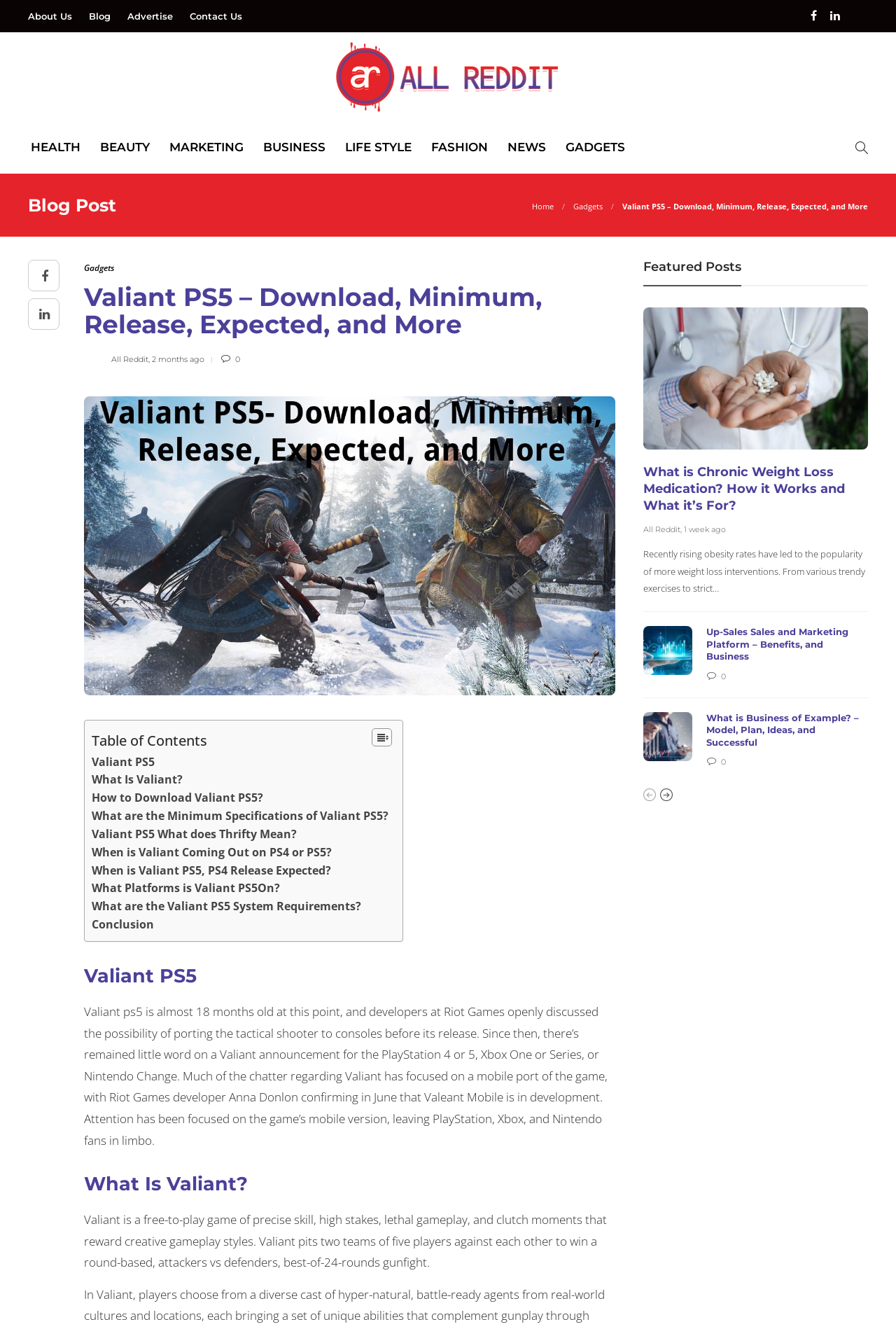Find the bounding box coordinates of the element I should click to carry out the following instruction: "Click on the 'About Us' link".

[0.031, 0.002, 0.08, 0.023]